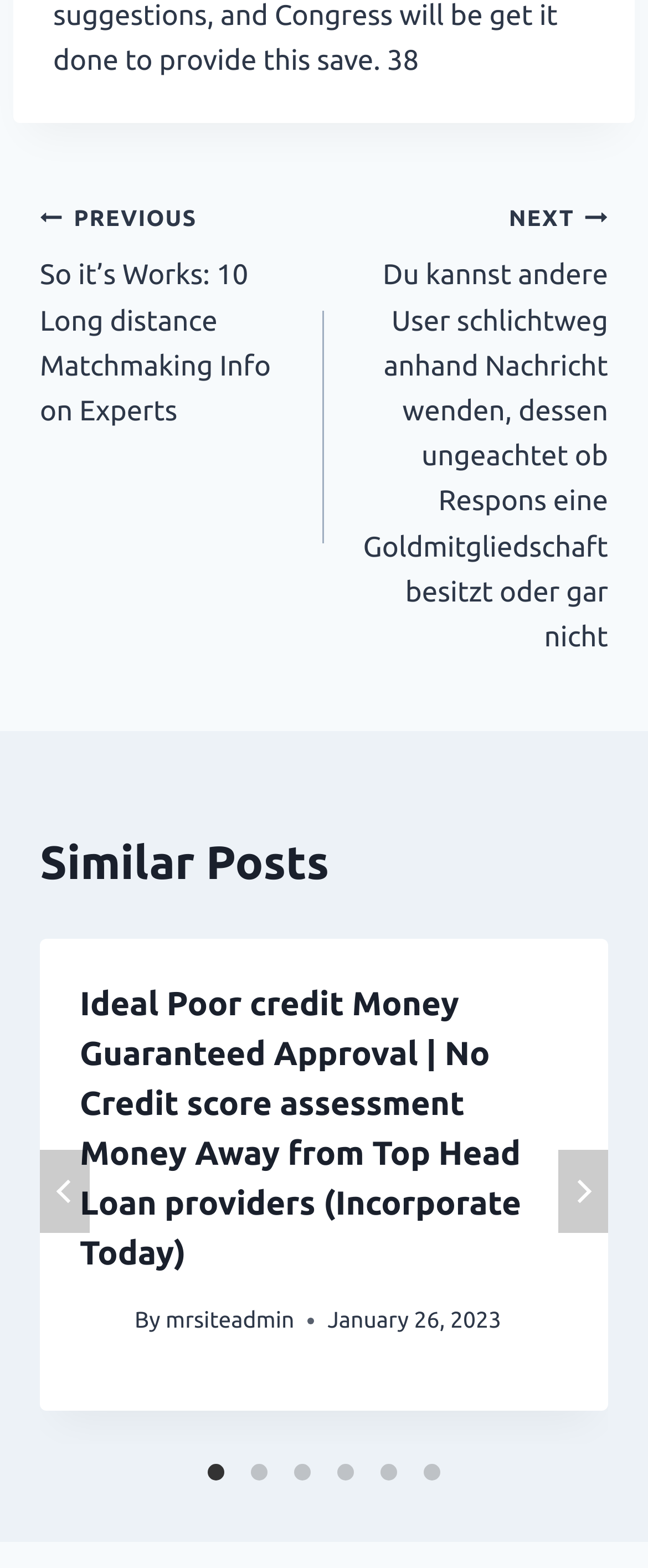Answer the question in one word or a short phrase:
What is the purpose of the 'prev' and 'next' buttons?

To navigate similar posts